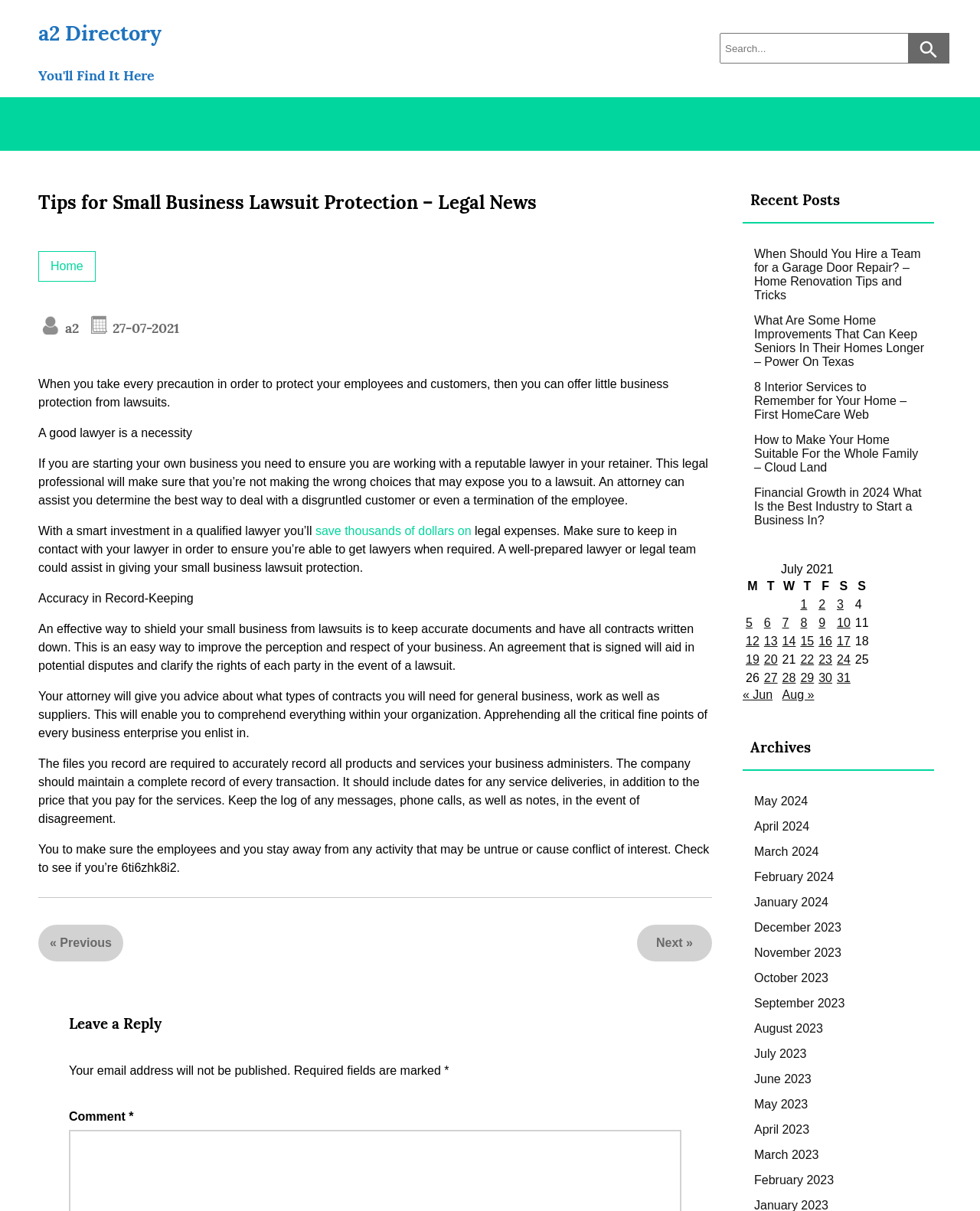What is the purpose of keeping accurate documents?
Please respond to the question thoroughly and include all relevant details.

According to the article, keeping accurate documents and having all contracts written down is an effective way to shield a small business from lawsuits. This is because an agreement that is signed will aid in potential disputes and clarify the rights of each party in the event of a lawsuit.